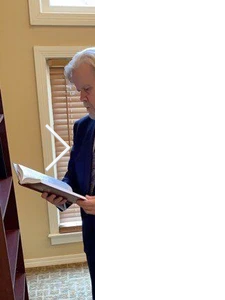Answer succinctly with a single word or phrase:
What is the gentleman doing?

Reading a book